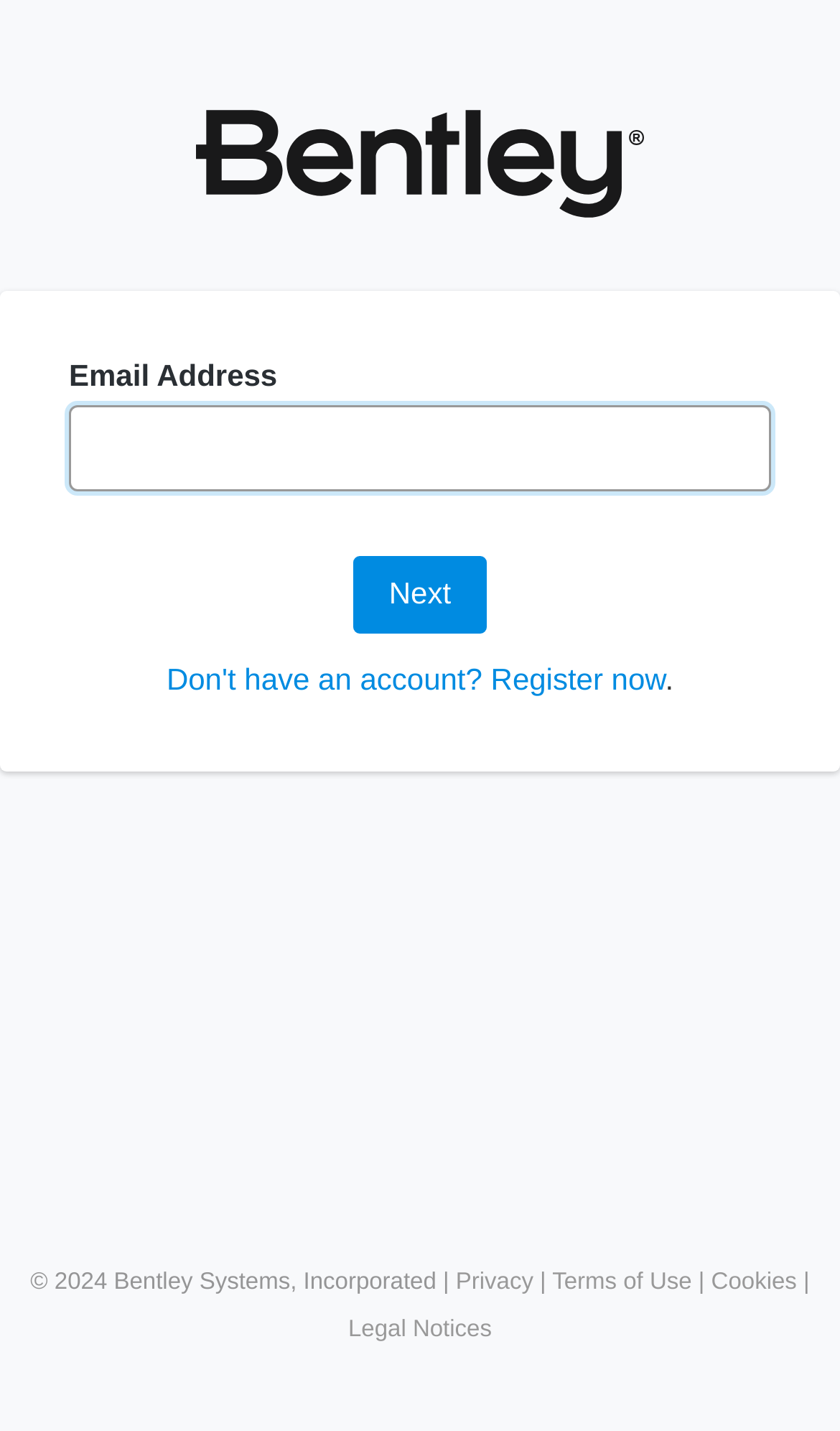How many links are at the bottom of the page?
Using the information from the image, answer the question thoroughly.

There are four links at the bottom of the page: 'Privacy', 'Terms of Use', 'Cookies', and 'Legal Notices', which are all located below the copyright information.